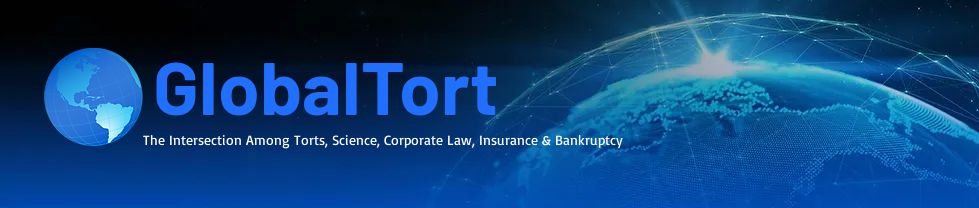How many areas of law are mentioned in the tagline?
Based on the screenshot, provide your answer in one word or phrase.

Five